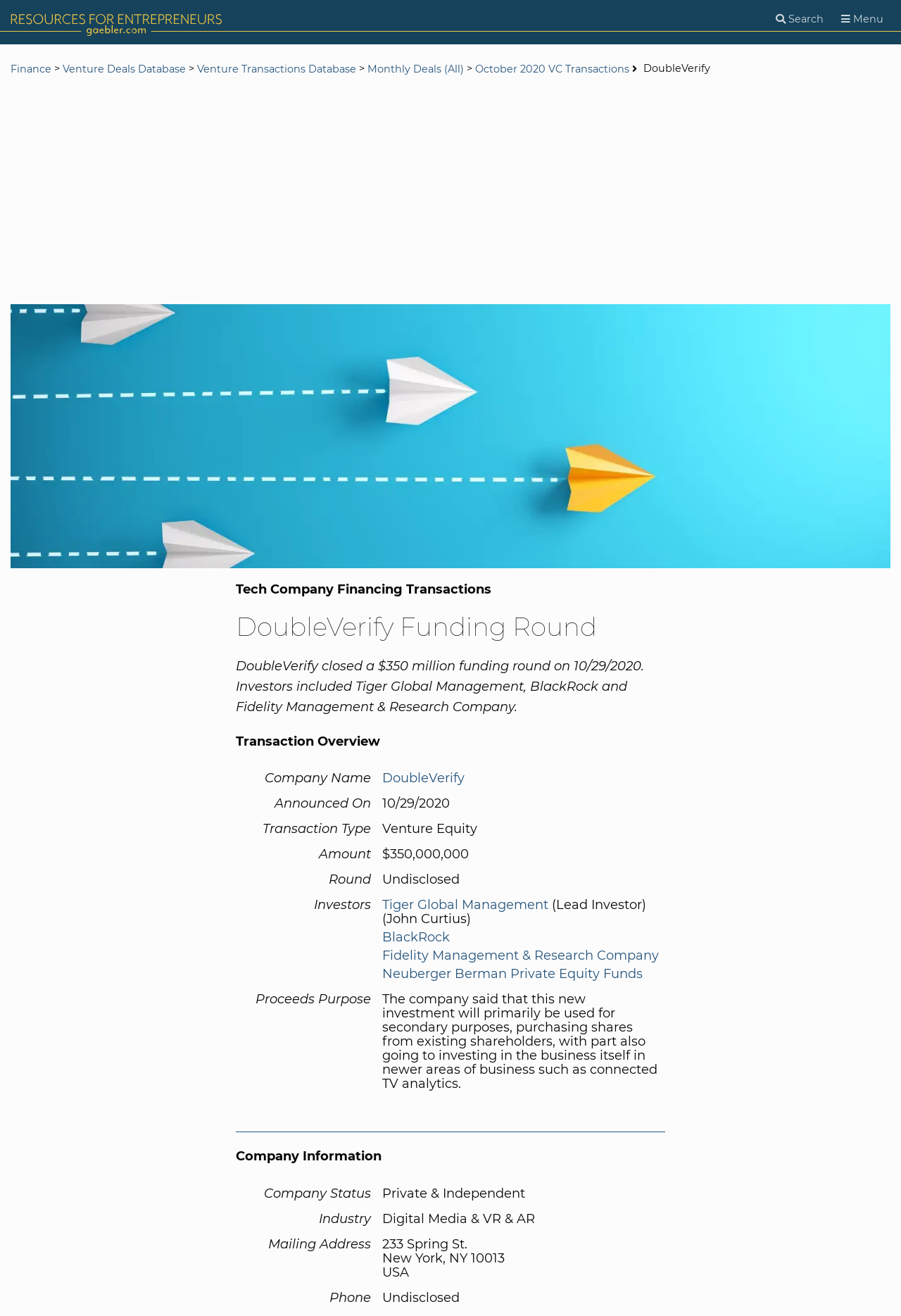Give a complete and precise description of the webpage's appearance.

This webpage is about DoubleVerify, a tech company that closed a $350 million funding round on October 29, 2020. The investors included Tiger Global Management, BlackRock, and Fidelity Management & Research Company.

At the top of the page, there is a navigation menu with links to "Resources for Entrepreneurs" and a search bar. On the top right, there are buttons for "Search" and "Menu".

Below the navigation menu, there is a section with links to various finance-related topics, including "Venture Deals Database", "Venture Transactions Database", and "Monthly Deals (All)". This section also includes a link to "October 2020 VC Transactions".

The main content of the page is divided into two sections. The first section has a heading "Tech Company Financing Transactions" and provides an overview of the funding round, including the amount, investors, and transaction type. The second section has a heading "DoubleVerify Funding Round" and provides more detailed information about the transaction, including the company name, announced date, amount, round, and investors.

The page also includes a table with additional information about the company, including its status, industry, mailing address, and phone number. There is a separator line below this table, followed by a section with the heading "Company Information" that provides more details about the company.

On the right side of the page, there is an advertisement iframe.